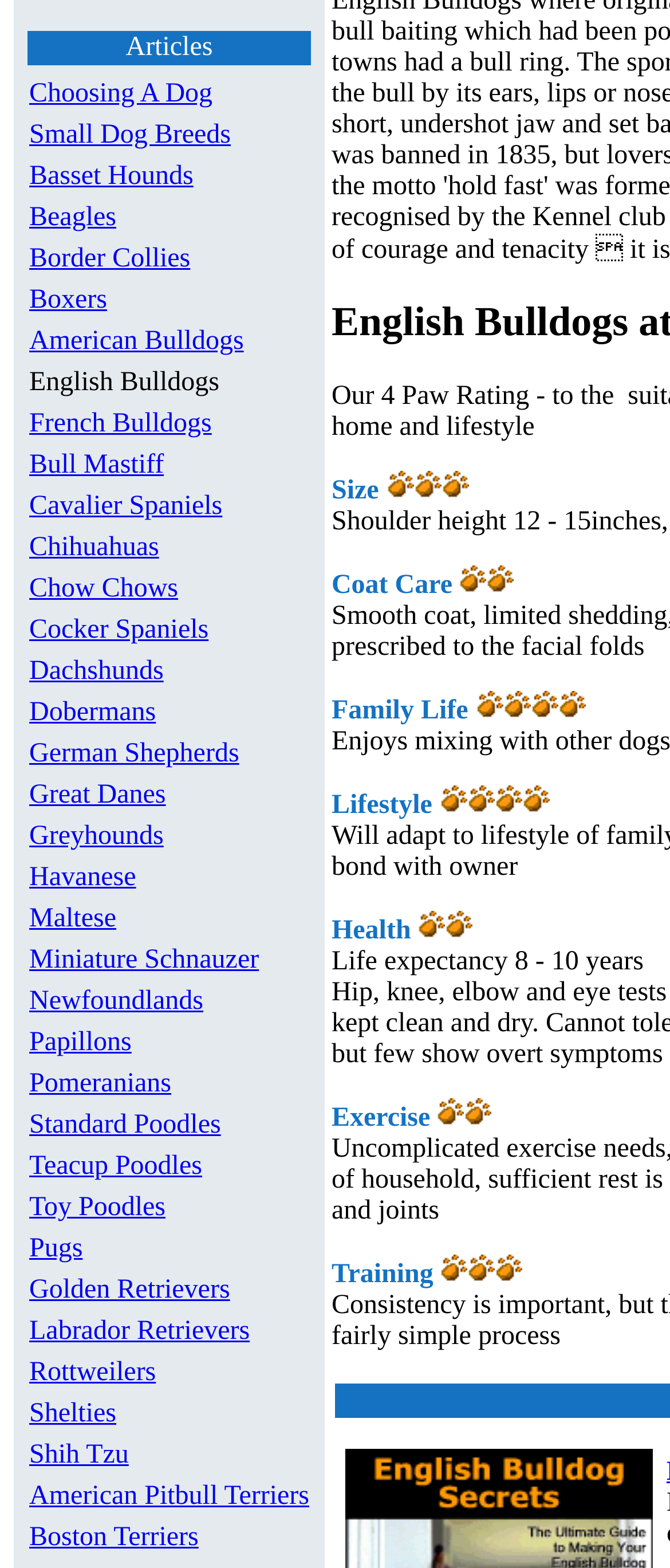Can you determine the bounding box coordinates of the area that needs to be clicked to fulfill the following instruction: "View information about Basset Hounds"?

[0.044, 0.103, 0.289, 0.122]